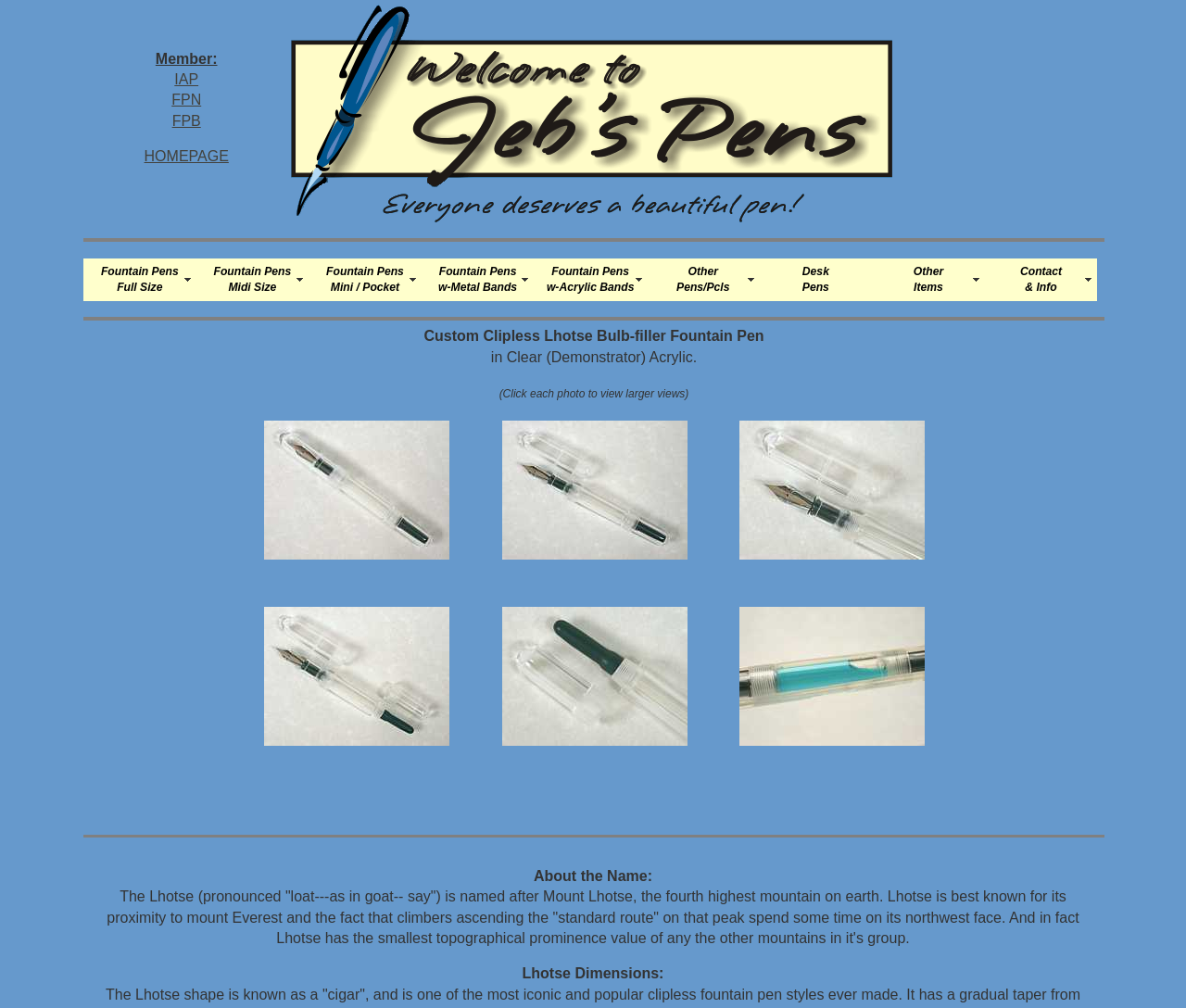How many images are there in the second LayoutTable?
Refer to the image and provide a one-word or short phrase answer.

3